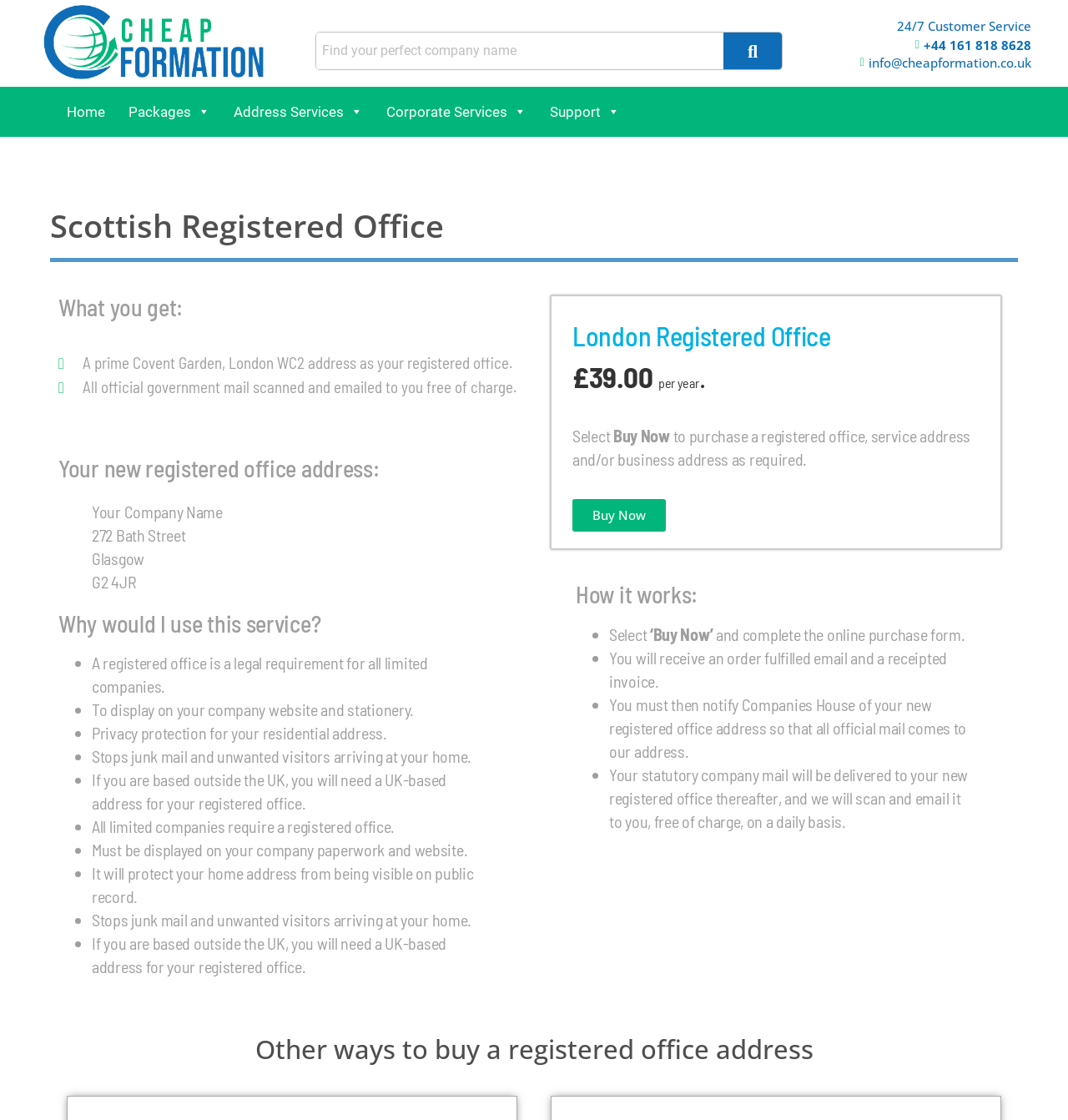Please identify the bounding box coordinates of the clickable element to fulfill the following instruction: "Call the customer service". The coordinates should be four float numbers between 0 and 1, i.e., [left, top, right, bottom].

[0.76, 0.032, 0.966, 0.048]